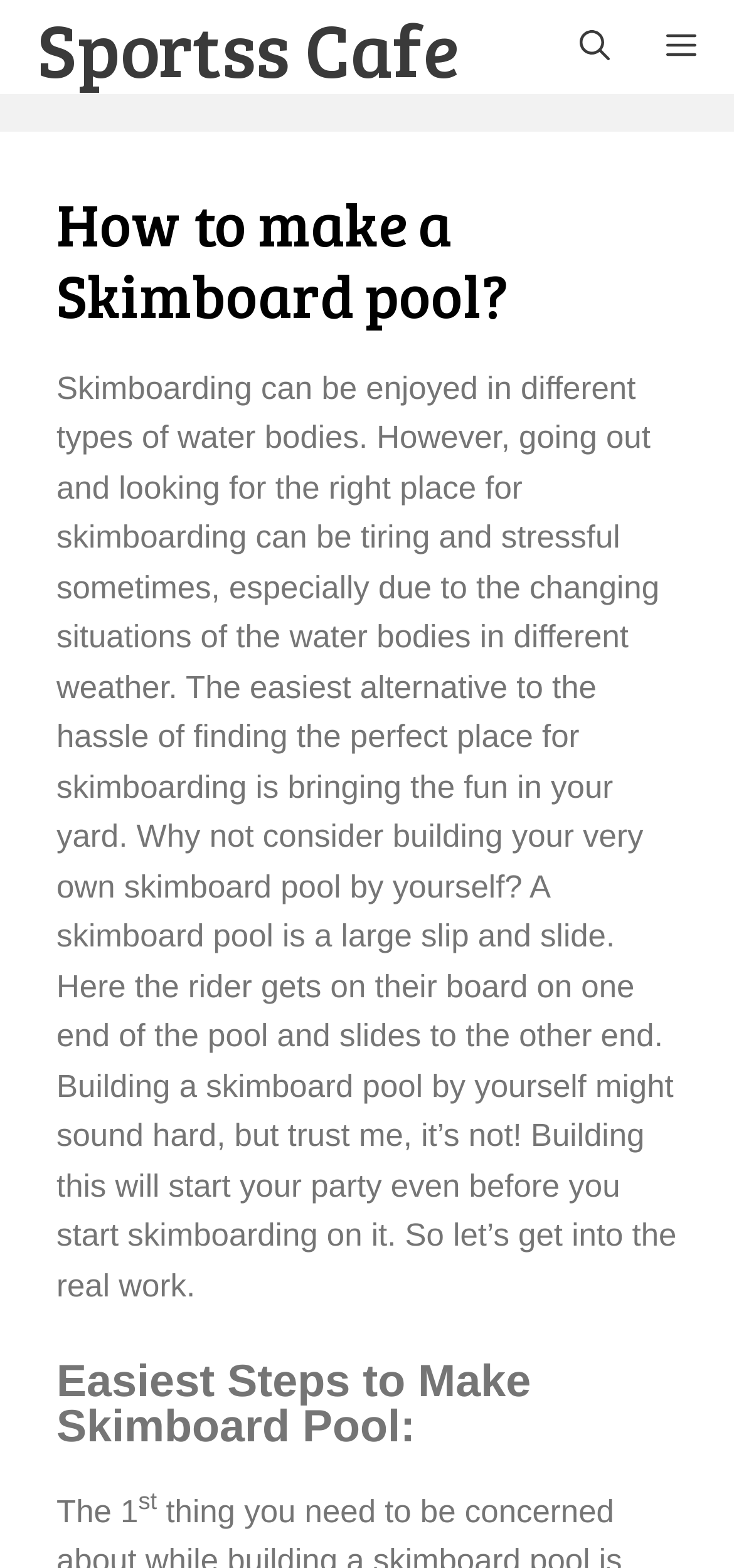Describe the webpage meticulously, covering all significant aspects.

The webpage is about making a skimboard pool, with the main title "How to make a Skimboard pool" prominently displayed at the top. Below the title, there is a brief introduction to skimboarding, explaining that finding the right place to skimboard can be tiring and stressful, but building a skimboard pool in one's own yard can be a fun alternative. 

At the top left of the page, there is a link to "Sportss Cafe", and at the top right, there are two buttons: "MENU" and "Open search". 

The main content of the page is divided into sections, with headings and paragraphs of text. The first section introduces the idea of building a skimboard pool, describing it as a large slip and slide where the rider gets on their board at one end and slides to the other. 

Further down the page, there is a heading "Easiest Steps to Make Skimboard Pool", followed by a numbered list, with the first item labeled "The 1".